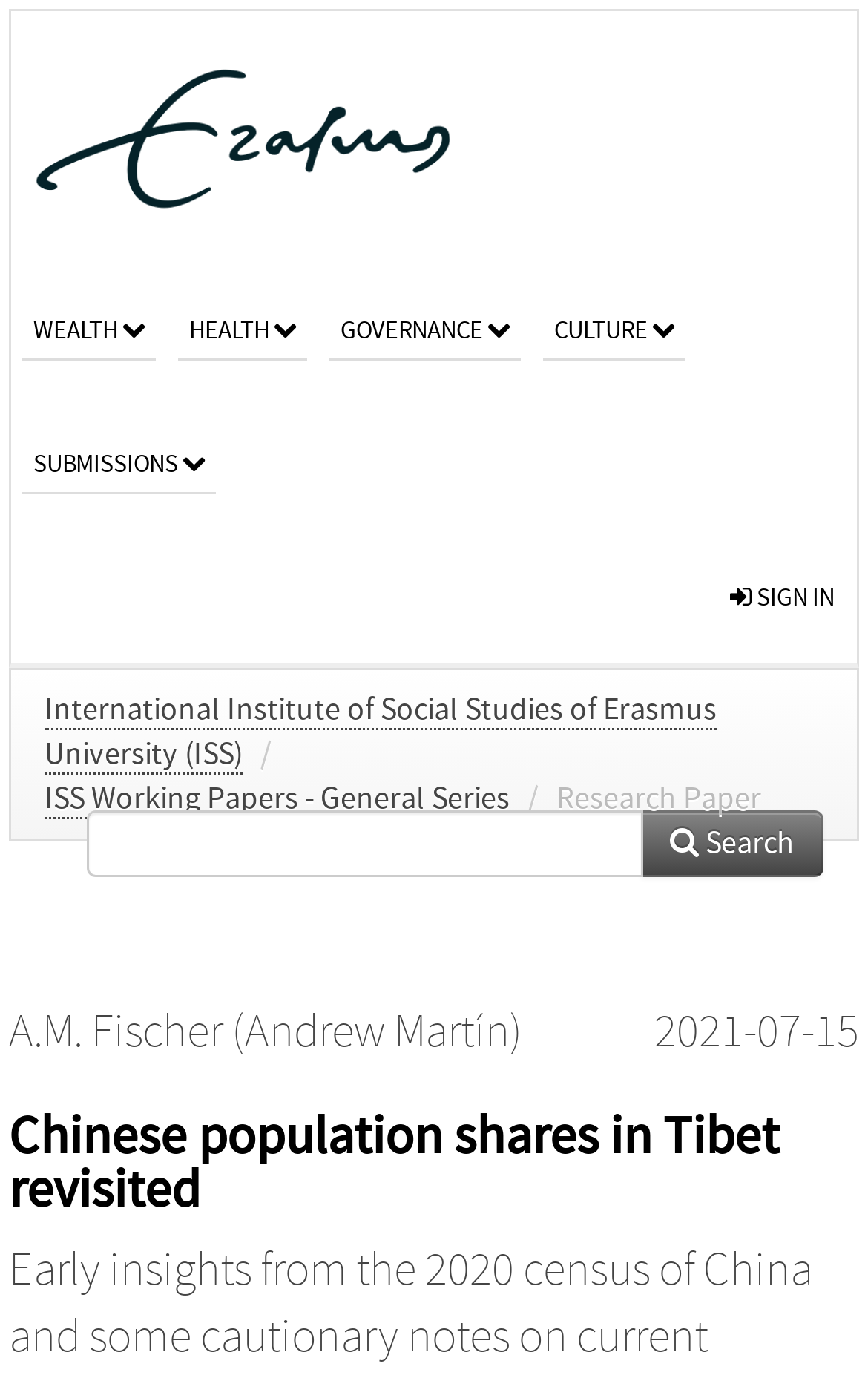Please identify the bounding box coordinates of the element that needs to be clicked to perform the following instruction: "view ISS Working Papers".

[0.051, 0.567, 0.587, 0.594]